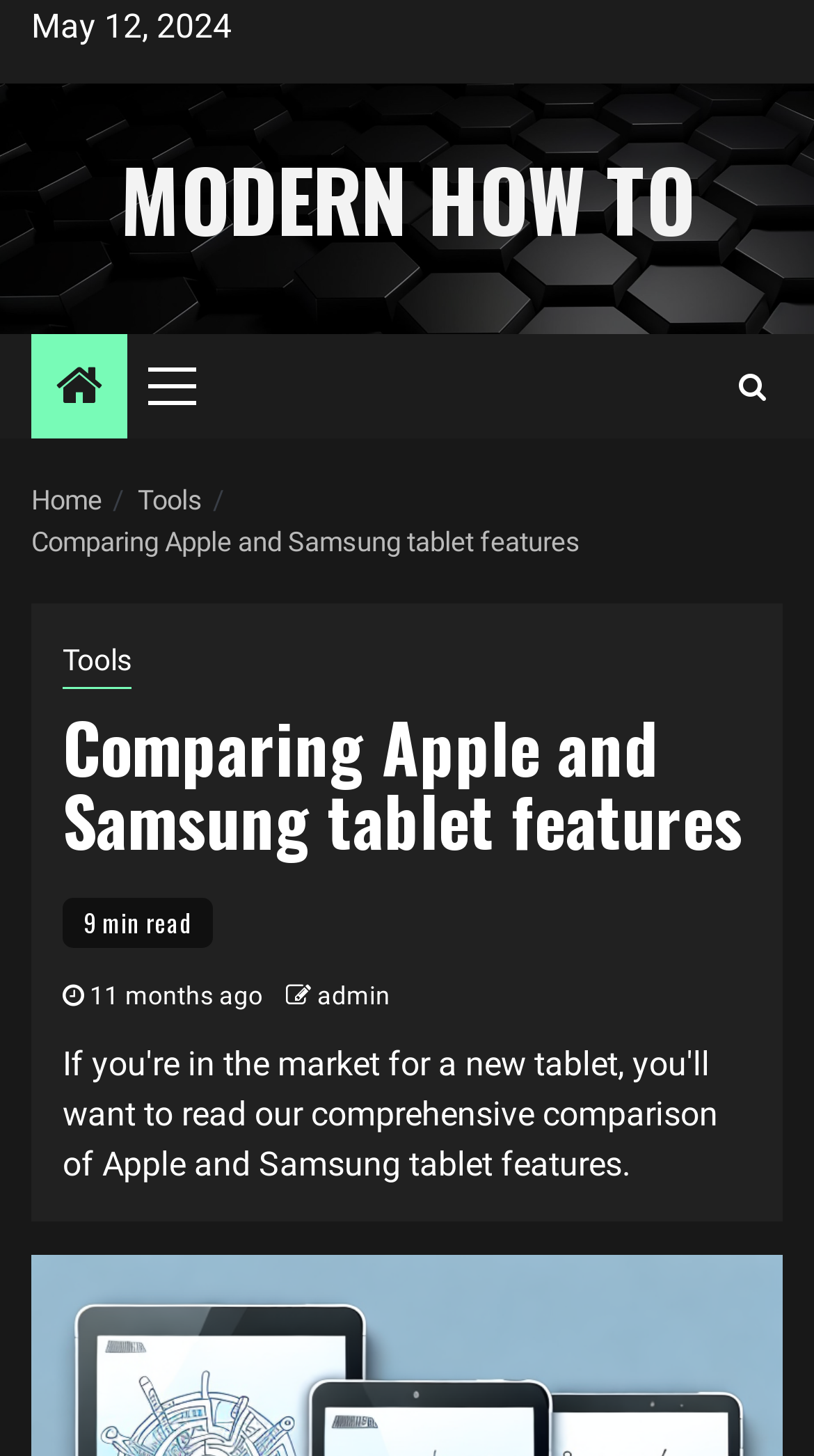Please identify the bounding box coordinates of the clickable region that I should interact with to perform the following instruction: "Check the save my name checkbox". The coordinates should be expressed as four float numbers between 0 and 1, i.e., [left, top, right, bottom].

None